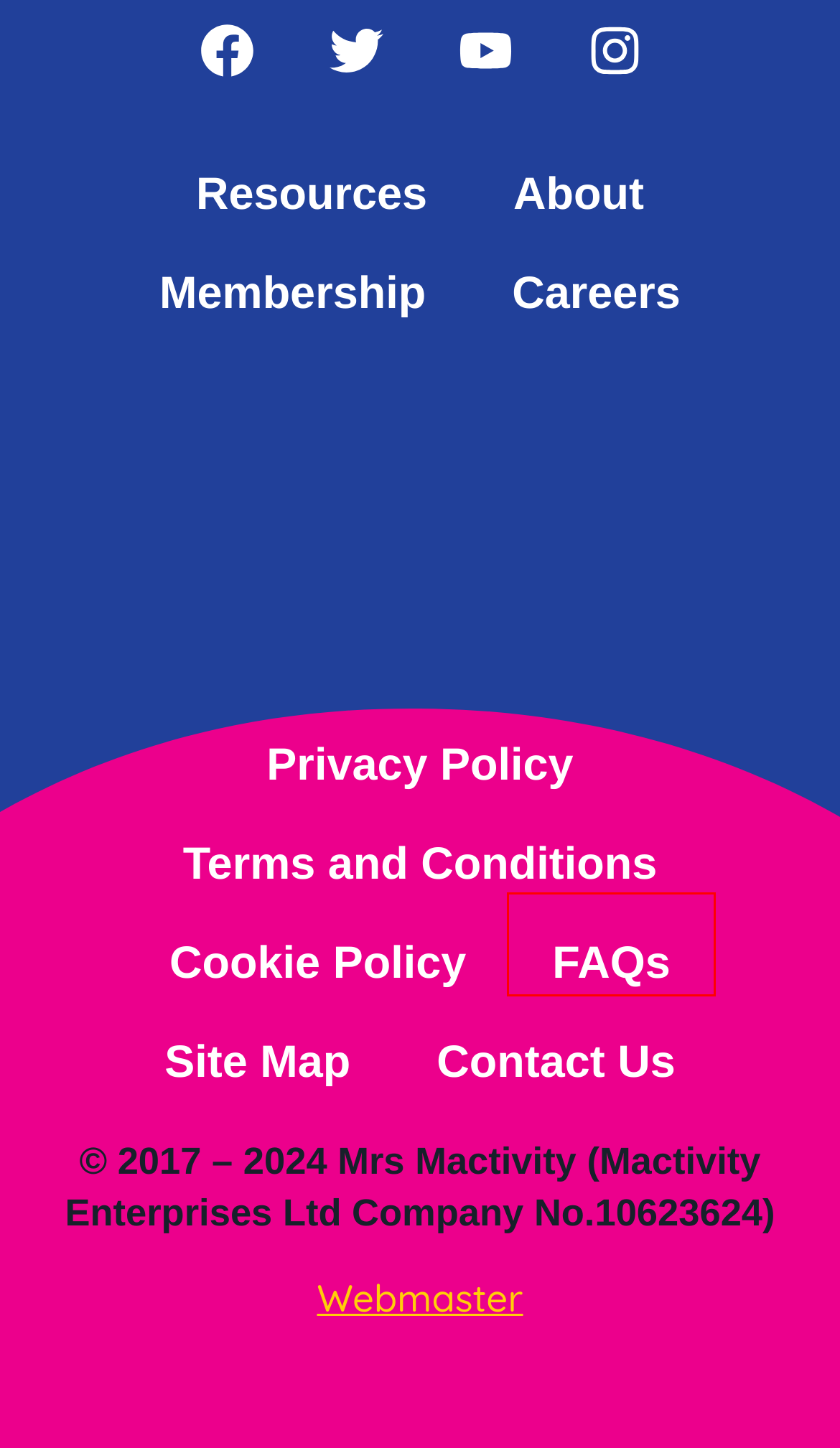Given a screenshot of a webpage with a red rectangle bounding box around a UI element, select the best matching webpage description for the new webpage that appears after clicking the highlighted element. The candidate descriptions are:
A. About Mrs Mactivity | Save Time Lesson Planning
B. Mrs Mactivity Career Opportunities | Alternative Careers For Teachers
C. Free Primary Learning Resources EYFS KS1 KS2 Children Kids
D. Terms And Conditions | Mrs Mactivity
E. Cookie Policy | Mrs Mactivity
F. Webmaster | QCTechJunkie
G. Site Map | Mrs Mactivity
H. Privacy Policy | Mrs Mactivity

C